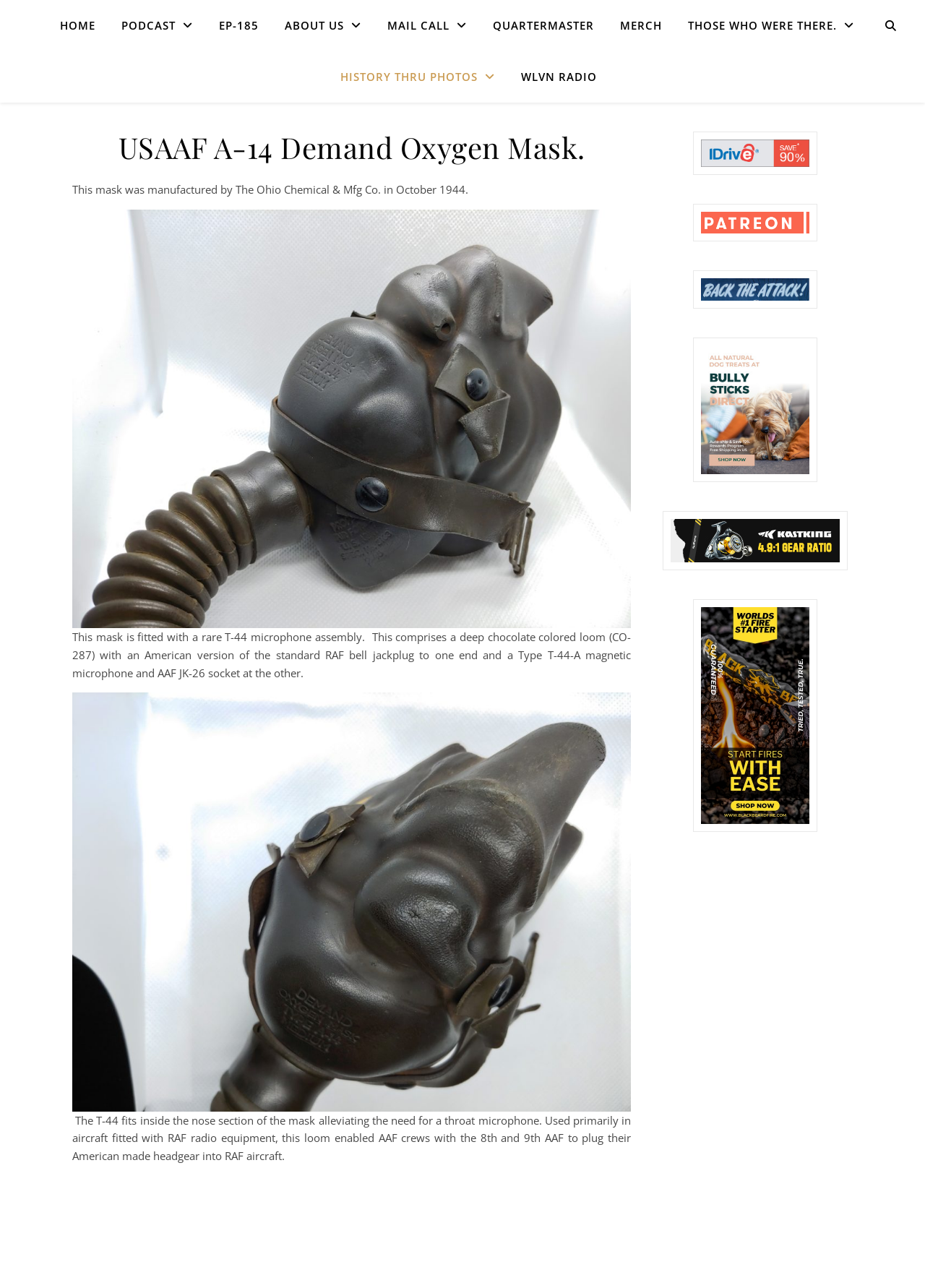Provide the bounding box coordinates, formatted as (top-left x, top-left y, bottom-right x, bottom-right y), with all values being floating point numbers between 0 and 1. Identify the bounding box of the UI element that matches the description: Those Who Were There.

[0.731, 0.0, 0.936, 0.04]